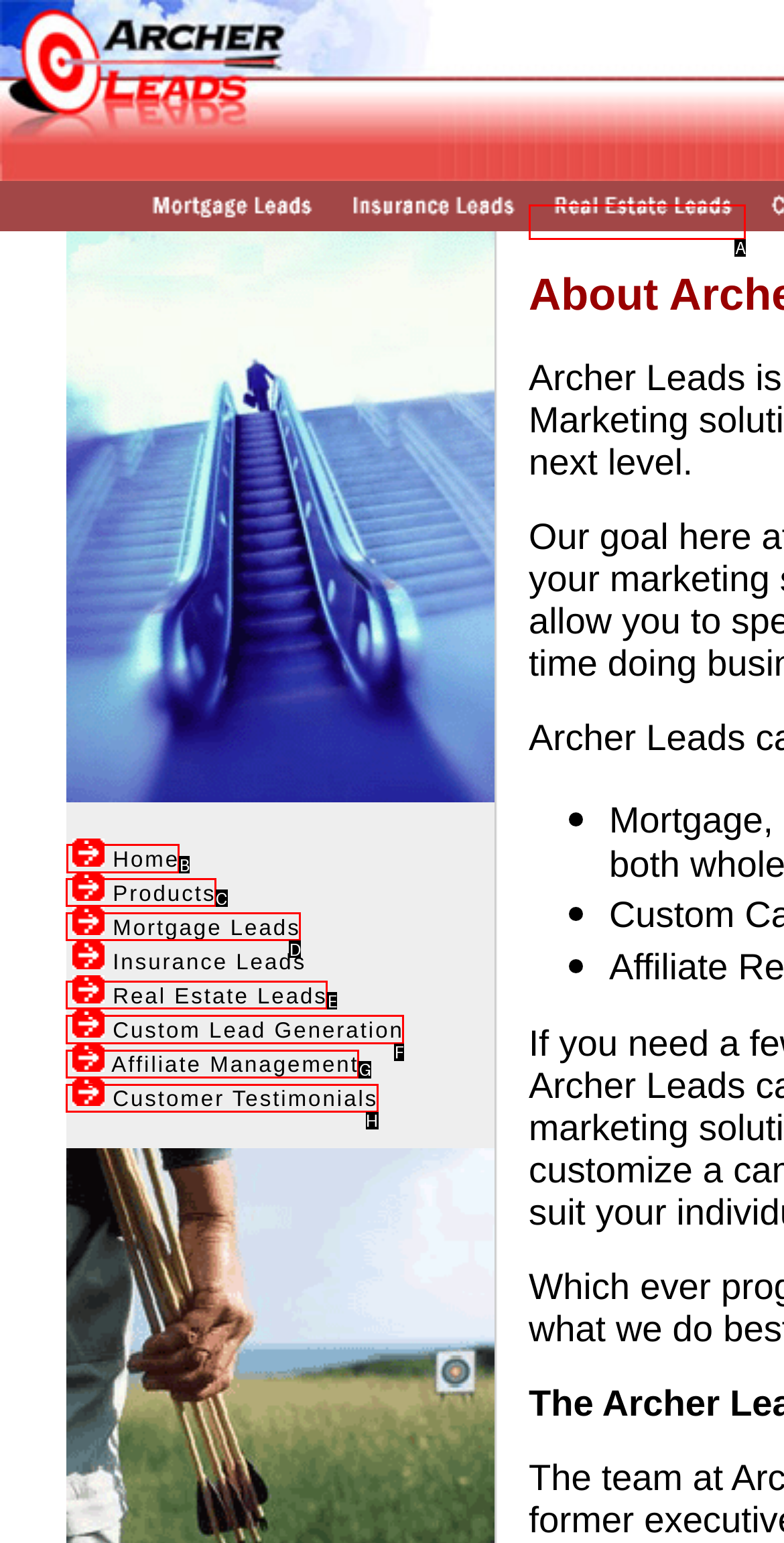Tell me the letter of the UI element to click in order to accomplish the following task: Click Home
Answer with the letter of the chosen option from the given choices directly.

B